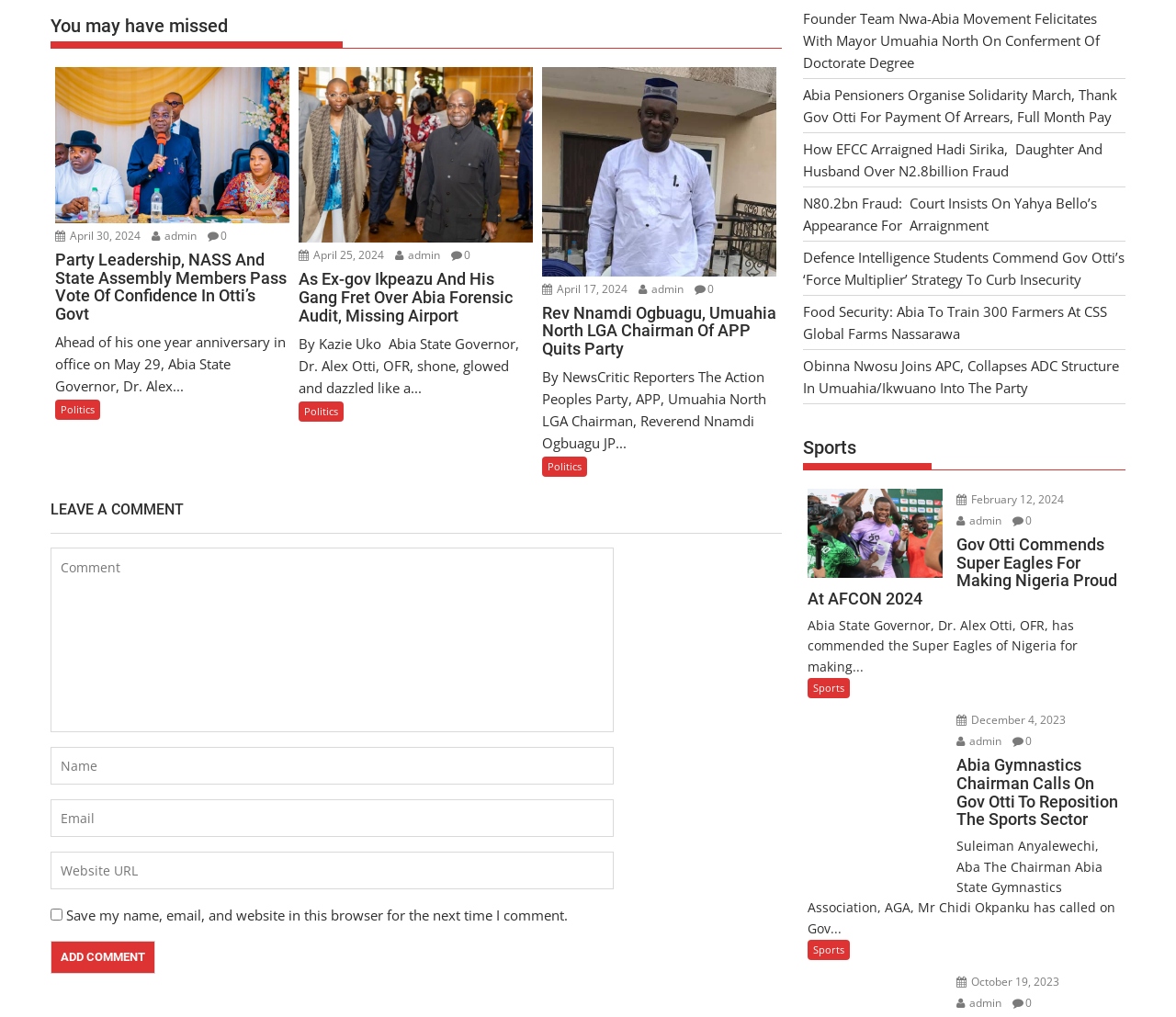Give the bounding box coordinates for this UI element: "Politics". The coordinates should be four float numbers between 0 and 1, arranged as [left, top, right, bottom].

[0.254, 0.394, 0.292, 0.414]